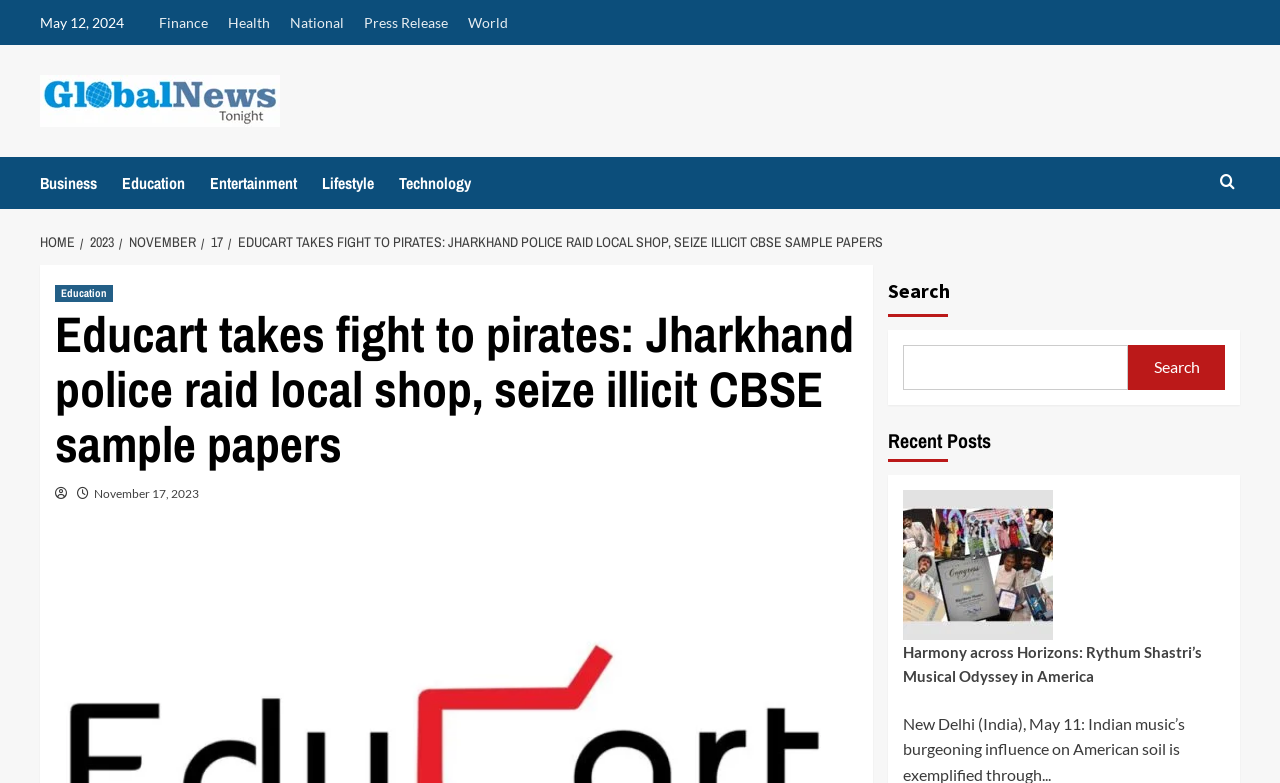What categories are available on the top menu?
Analyze the image and deliver a detailed answer to the question.

By examining the top menu, I can see that there are several categories listed, including Finance, Health, National, Press Release, World, and more. These categories are likely used to organize news articles or content on the website.